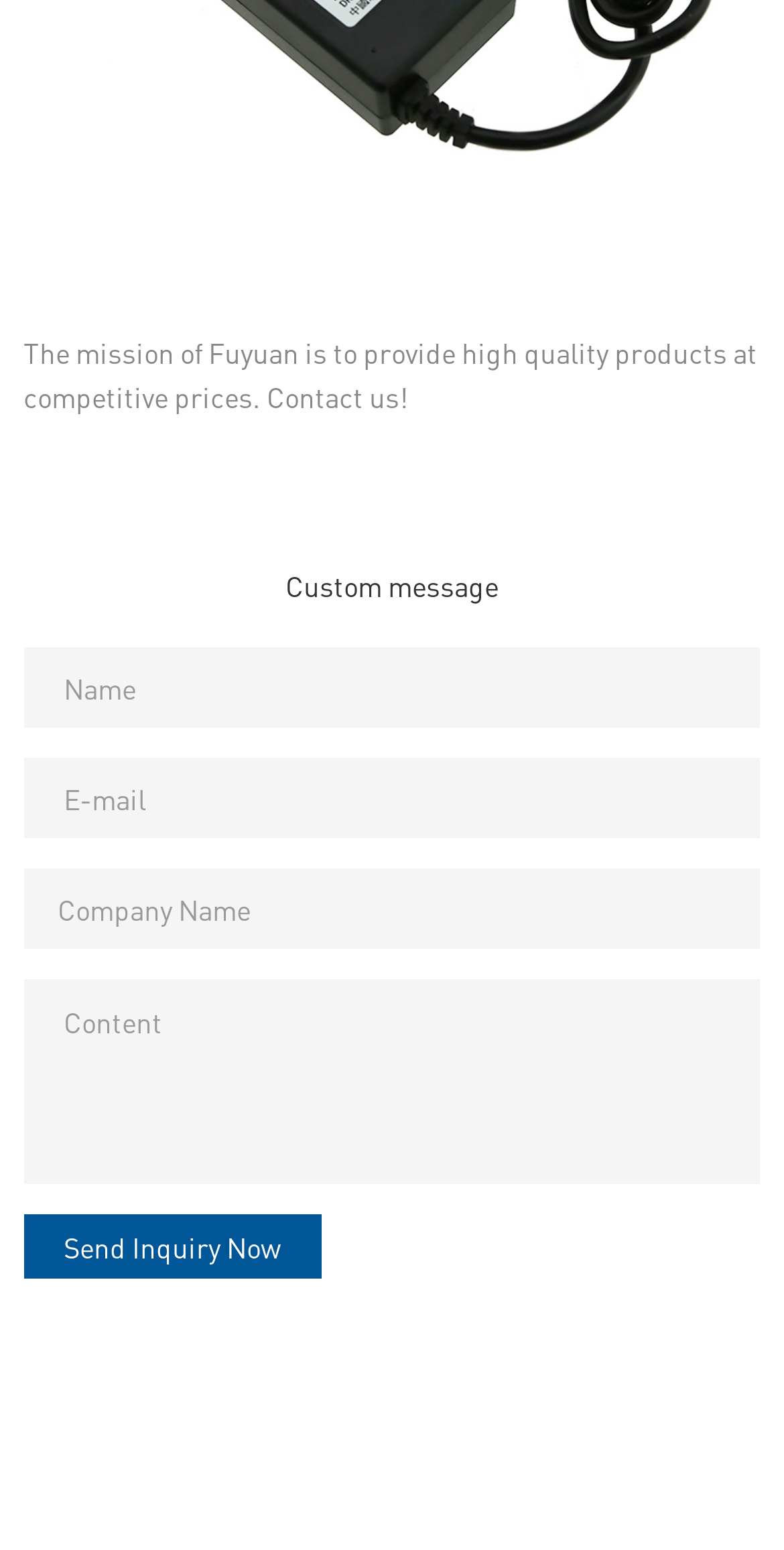What is the purpose of the 'Send Inquiry Now' button?
Please use the image to deliver a detailed and complete answer.

The 'Send Inquiry Now' button is located at the bottom of the webpage, below the four textbox elements. Its purpose is to submit the information entered in the textboxes, which is an inquiry, to the company.